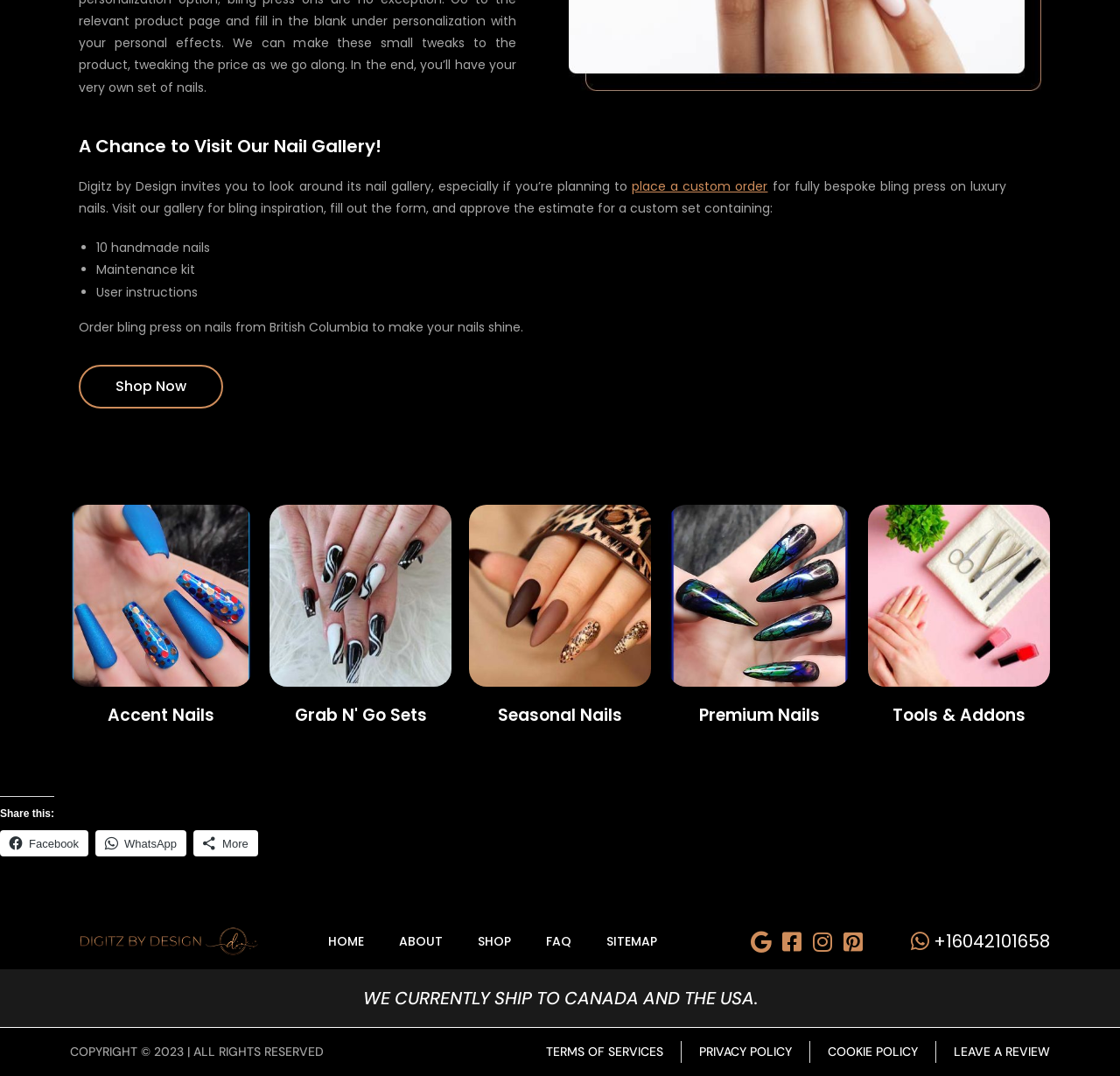Respond with a single word or phrase for the following question: 
How many items are included in a custom set?

Three